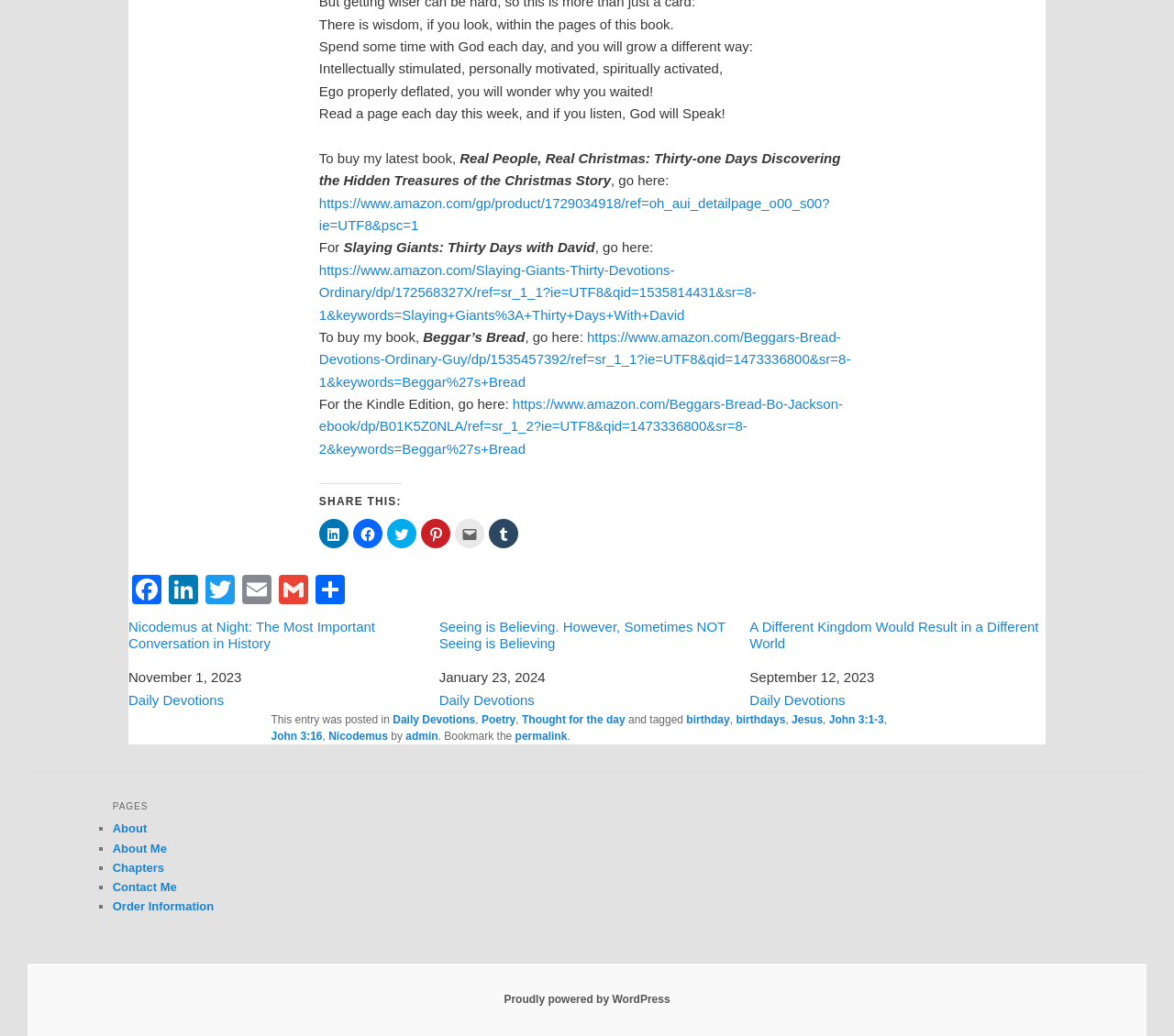Identify the bounding box coordinates of the element that should be clicked to fulfill this task: "Go back to top". The coordinates should be provided as four float numbers between 0 and 1, i.e., [left, top, right, bottom].

None